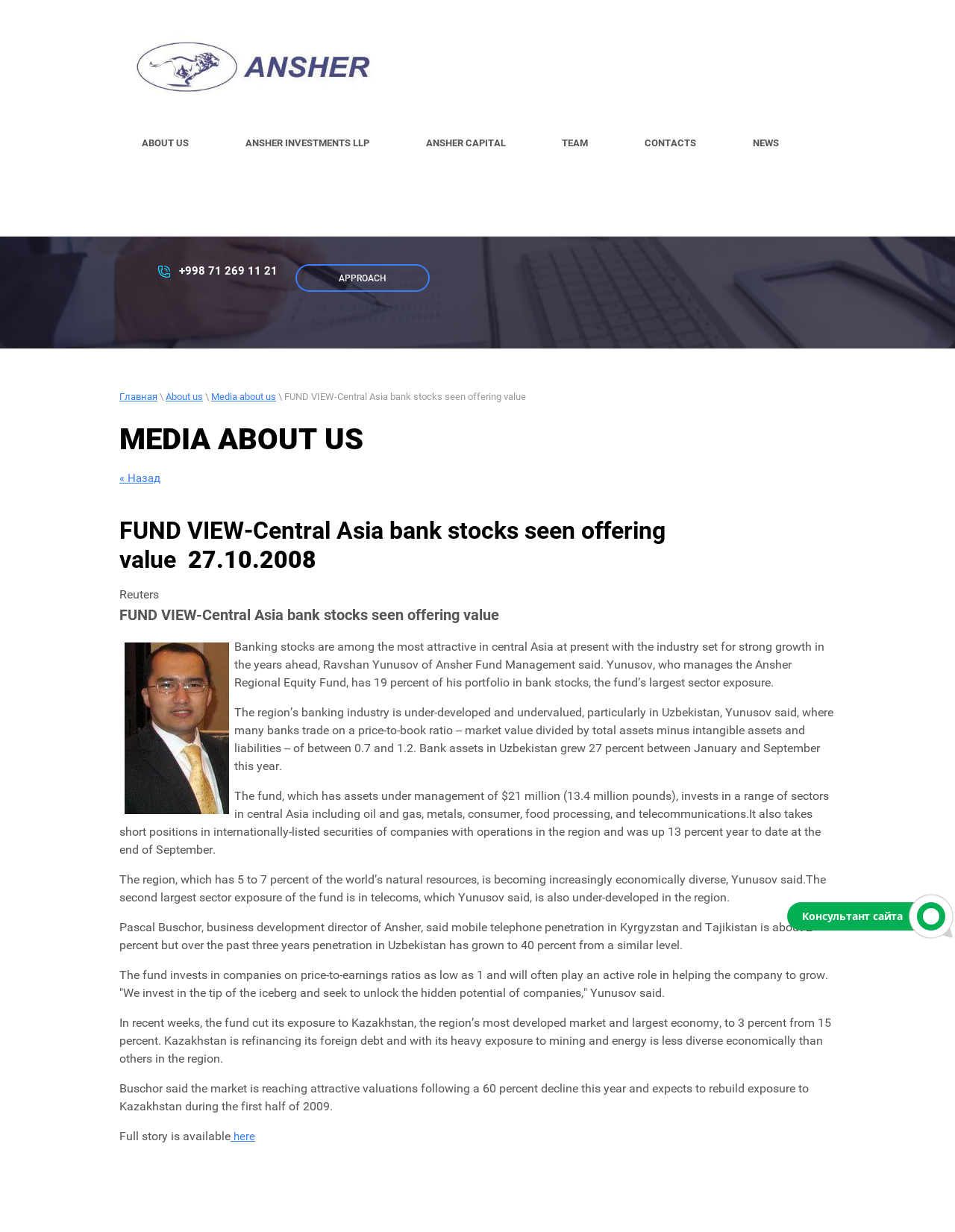Please determine the bounding box of the UI element that matches this description: parent_node: Currency aria-label="Search". The coordinates should be given as (top-left x, top-left y, bottom-right x, bottom-right y), with all values between 0 and 1.

None